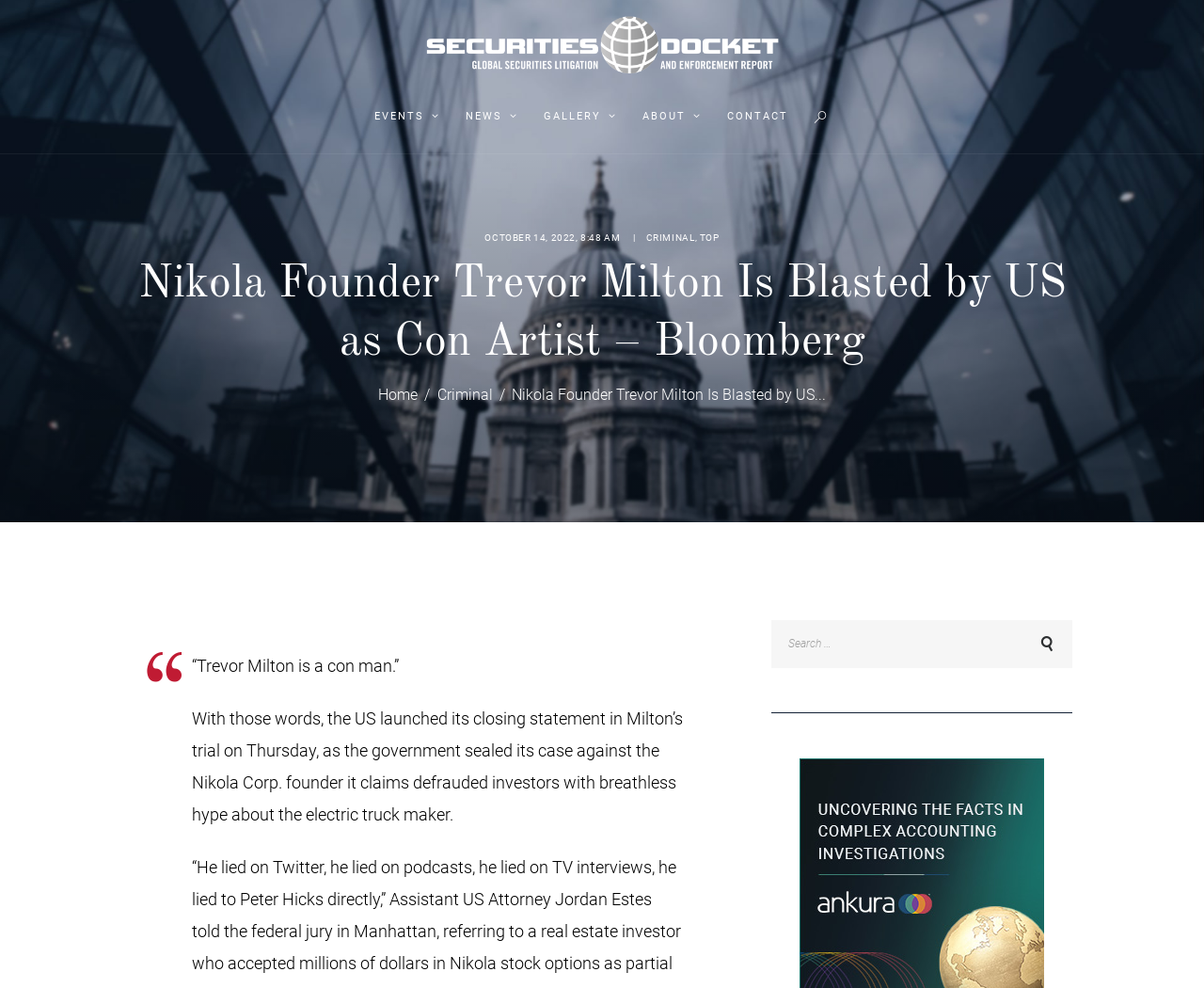Can you show the bounding box coordinates of the region to click on to complete the task described in the instruction: "Read the news"?

[0.374, 0.097, 0.439, 0.139]